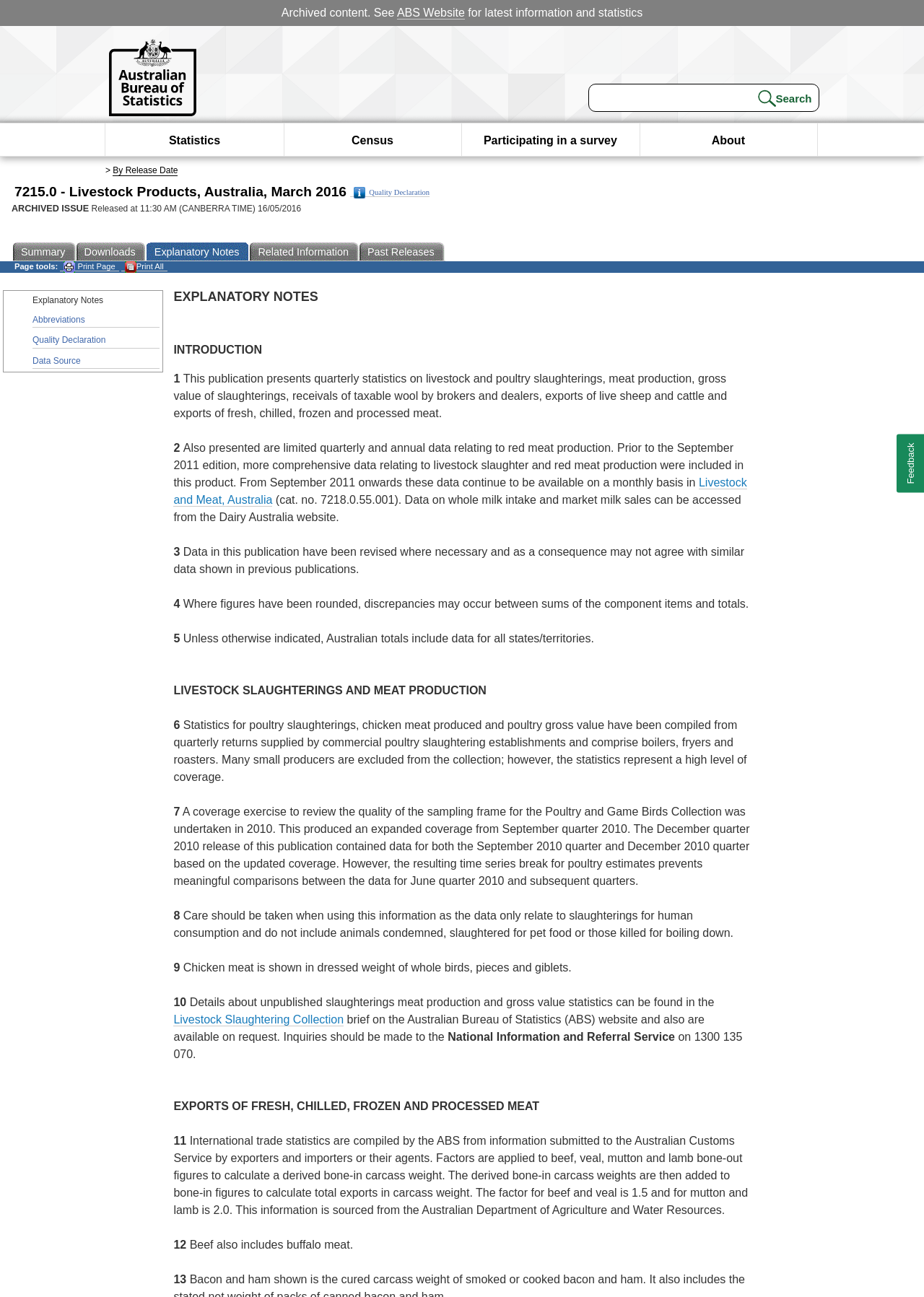Find the bounding box coordinates for the element described here: "Quality Declaration".

[0.035, 0.257, 0.173, 0.269]